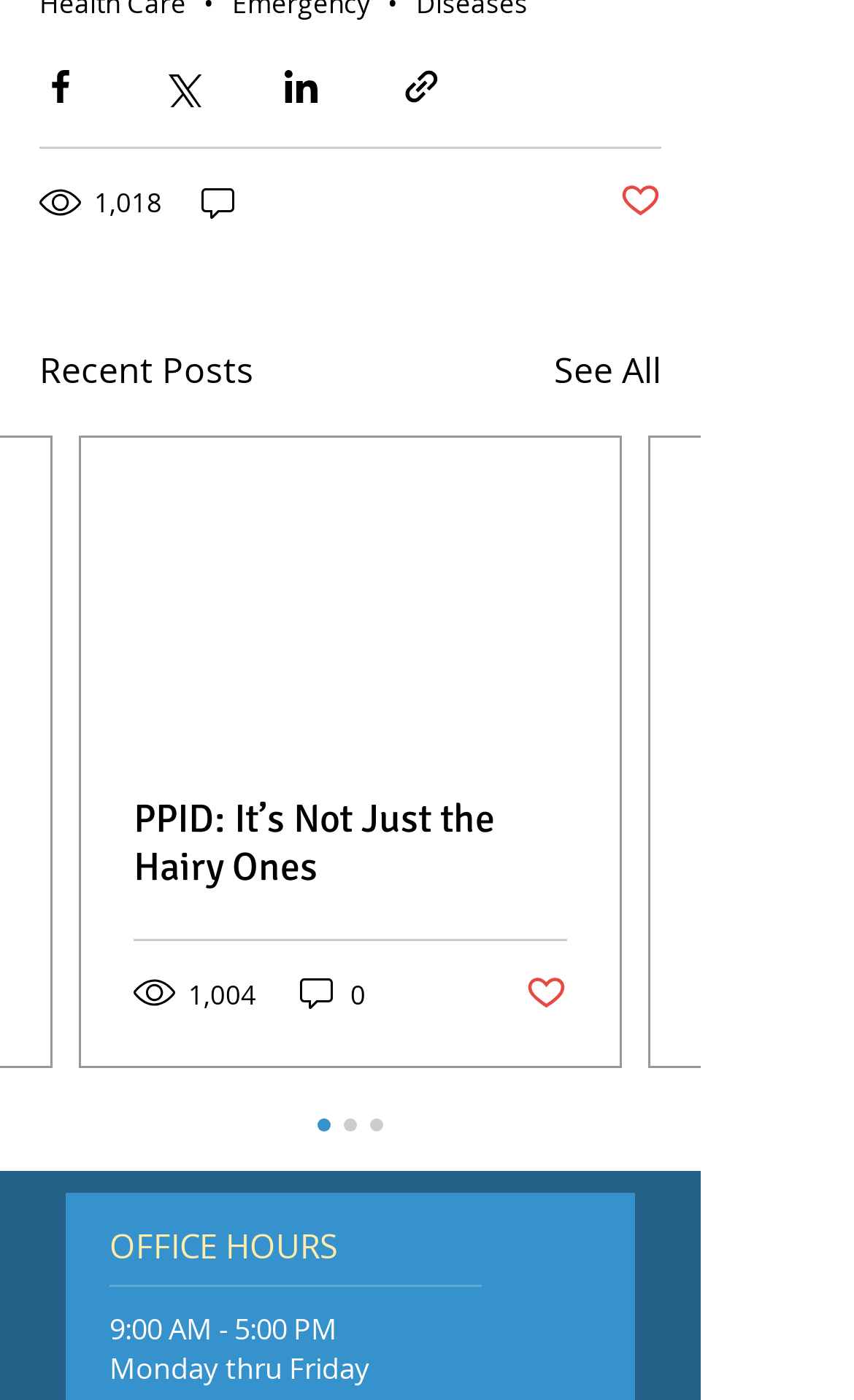Using the information in the image, could you please answer the following question in detail:
What is the purpose of the buttons with Facebook, Twitter, and LinkedIn icons?

I found the buttons with Facebook, Twitter, and LinkedIn icons by looking at the top of the webpage. These buttons are contained within the root element and have images with the respective social media icons. Based on their positions and icons, I infer that their purpose is to share content via social media.